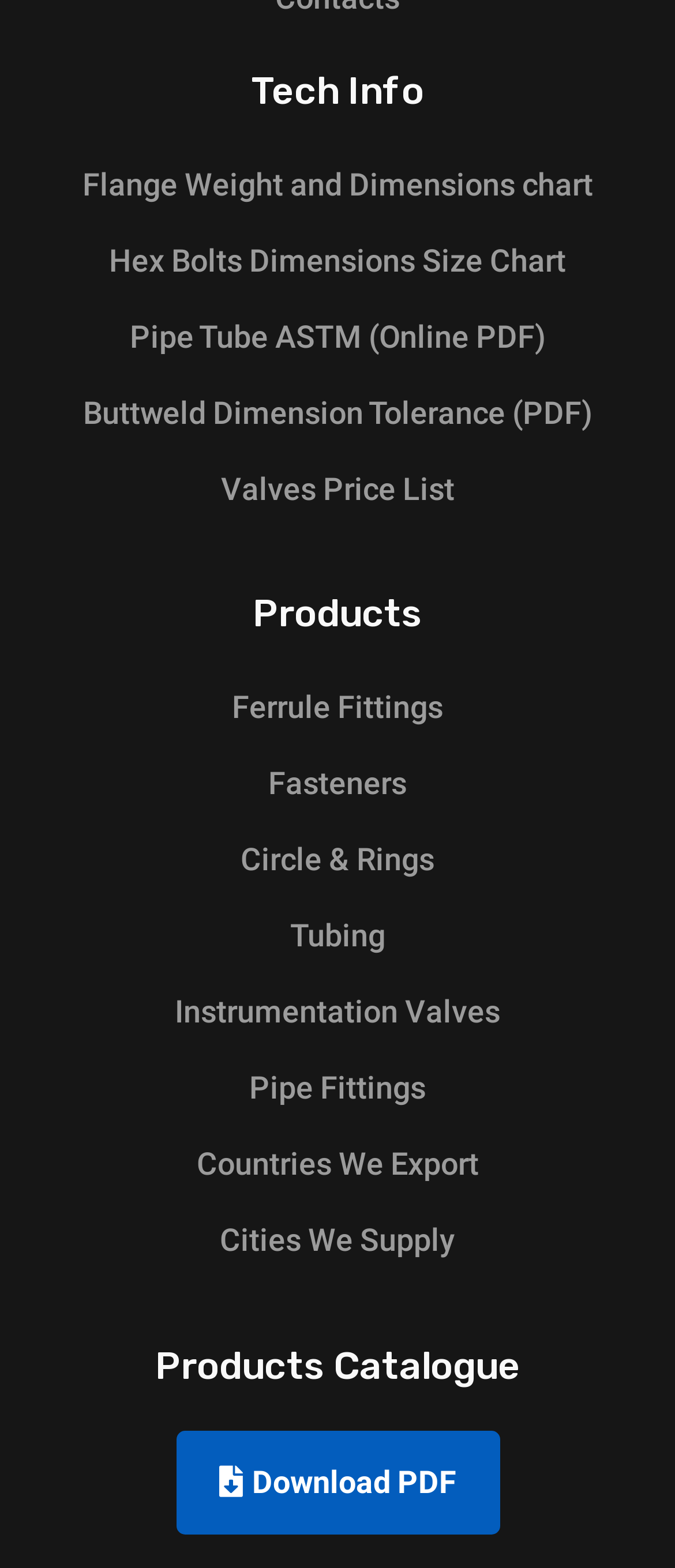Respond to the question below with a single word or phrase:
What is the purpose of the links under 'Countries We Export'?

To show export countries